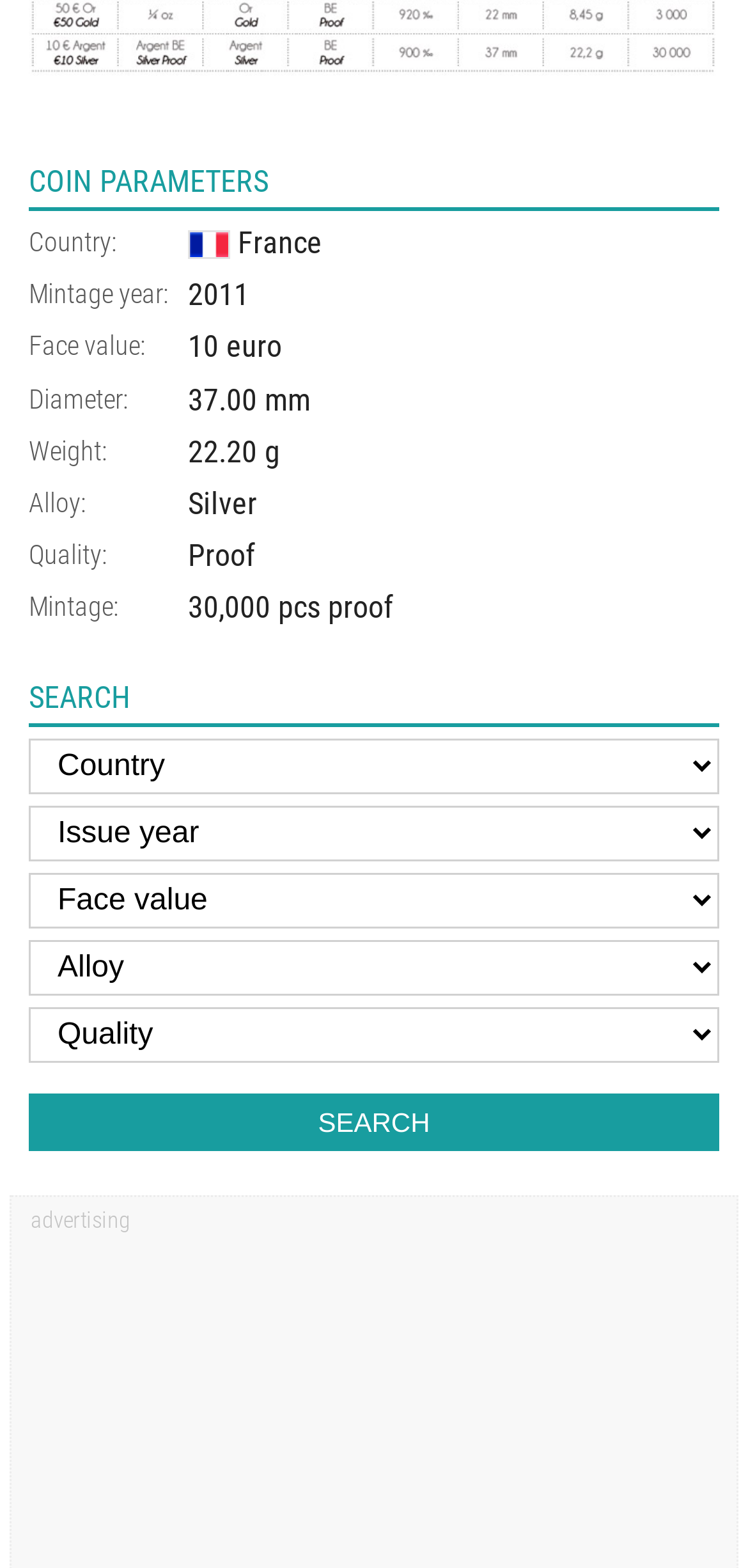Examine the screenshot and answer the question in as much detail as possible: How many pieces of the coin were minted?

The mintage of the coin can be found in the table under the 'COIN PARAMETERS' heading, in the ninth row, where it says 'Mintage:' and the value is '30,000 pcs proof'.